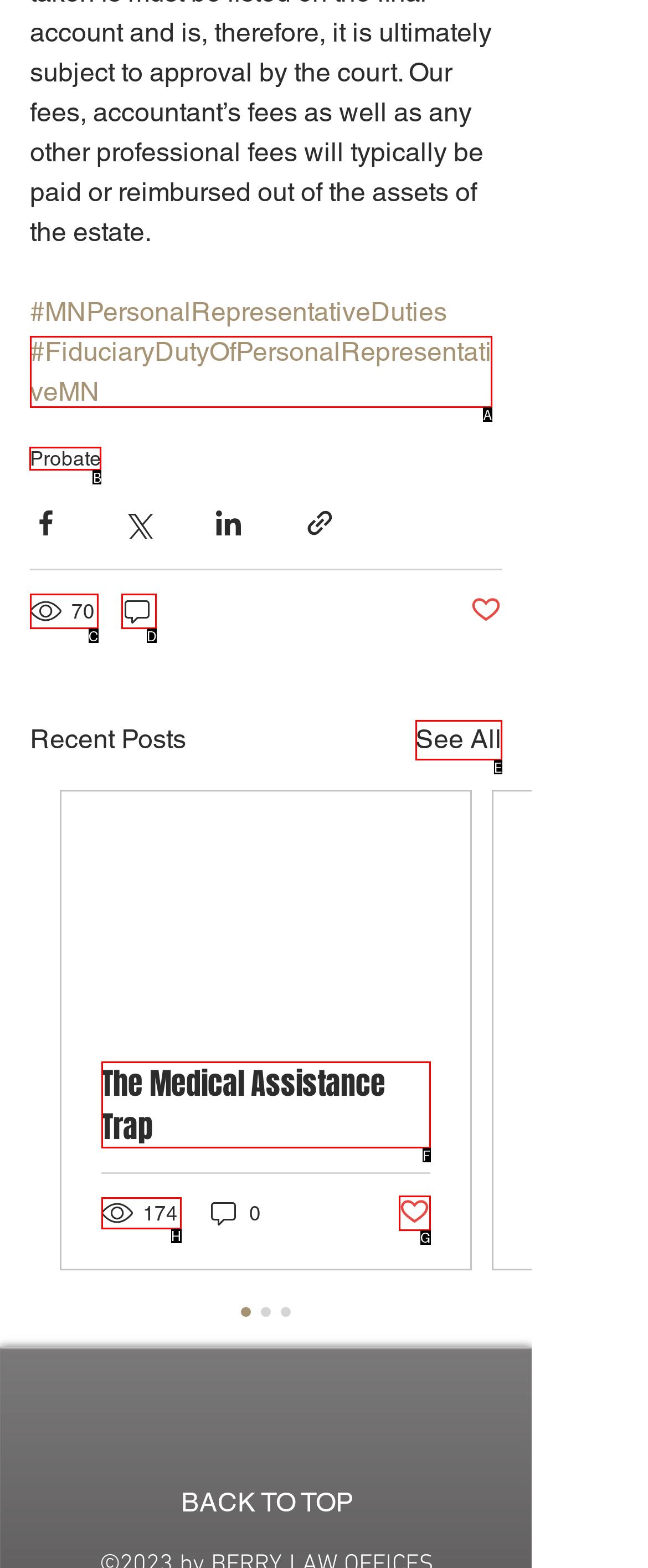Determine the letter of the element I should select to fulfill the following instruction: Go to events page. Just provide the letter.

None